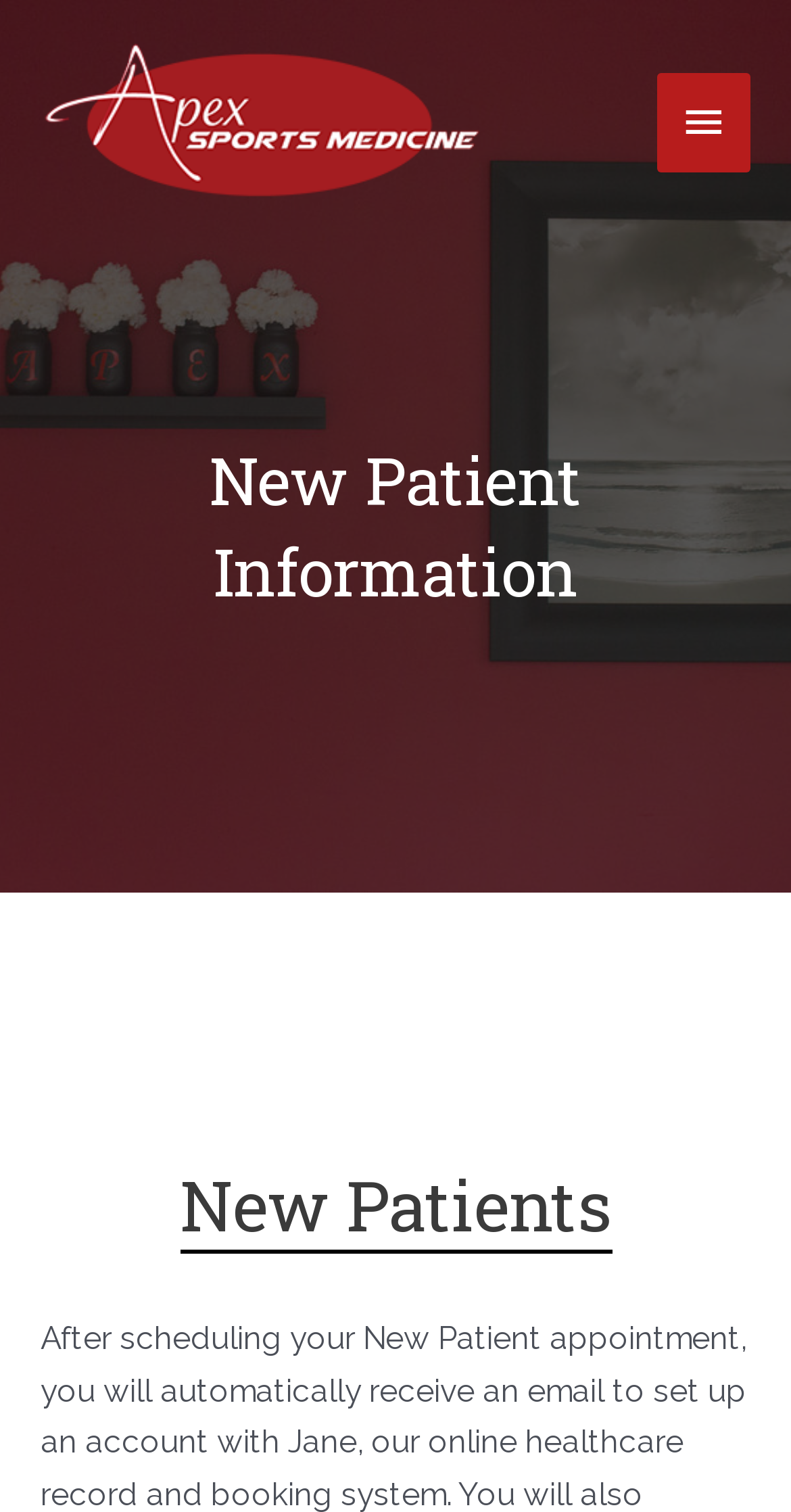Locate the bounding box for the described UI element: "aria-label="Menu"". Ensure the coordinates are four float numbers between 0 and 1, formatted as [left, top, right, bottom].

None